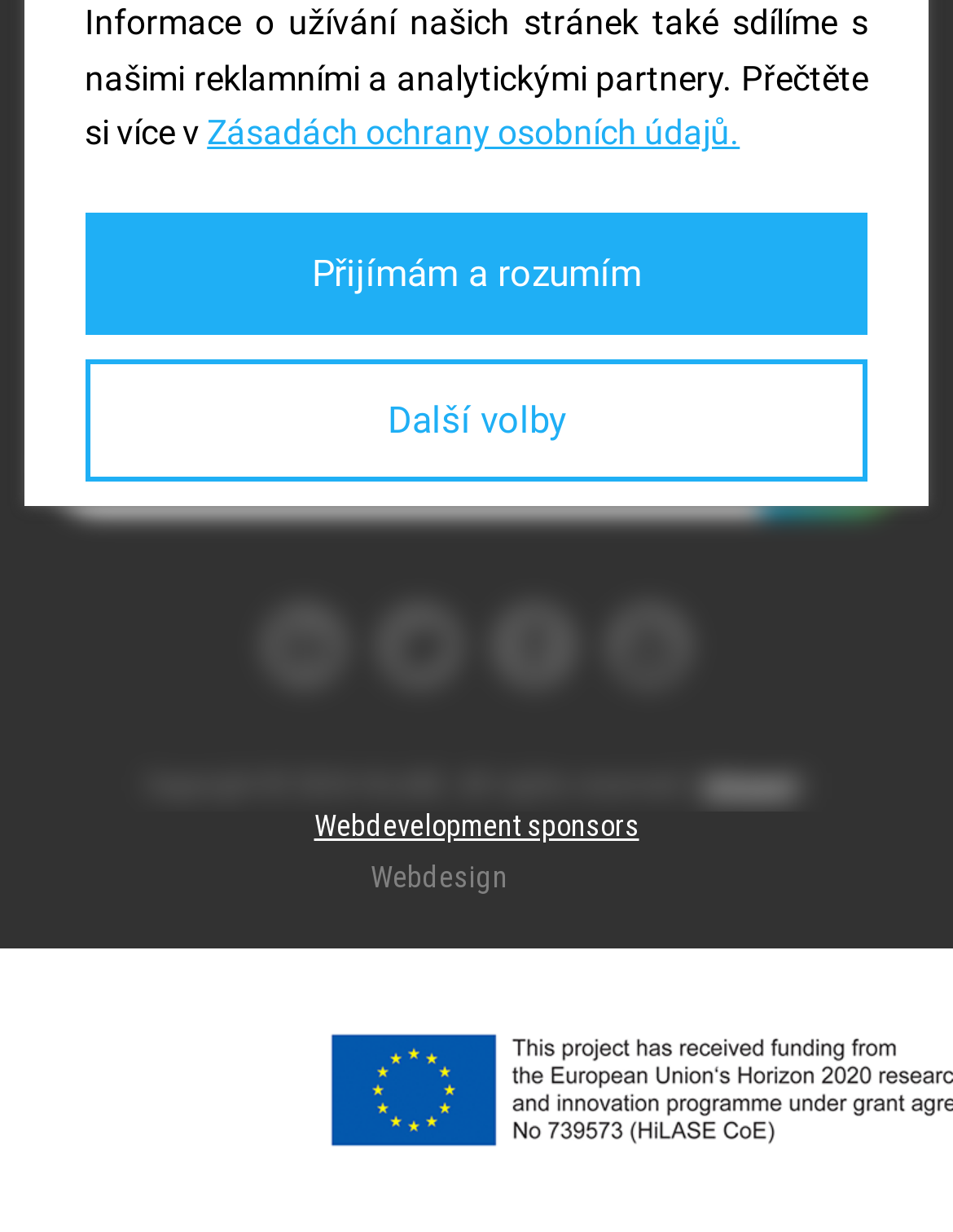Locate the bounding box for the described UI element: "Webdevelopment sponsors". Ensure the coordinates are four float numbers between 0 and 1, formatted as [left, top, right, bottom].

[0.329, 0.656, 0.671, 0.684]